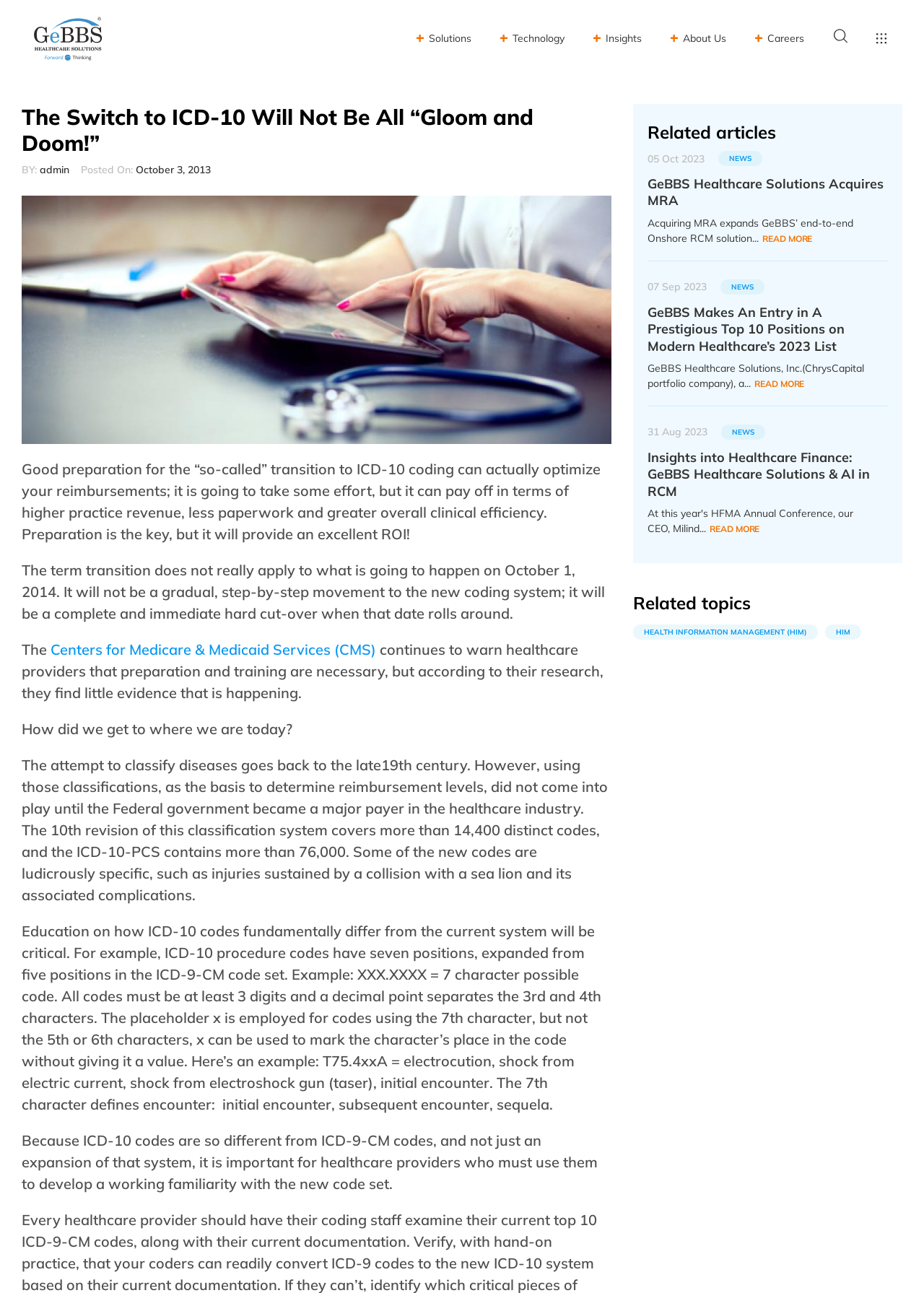Determine the main headline from the webpage and extract its text.

The Switch to ICD-10 Will Not Be All “Gloom and Doom!”